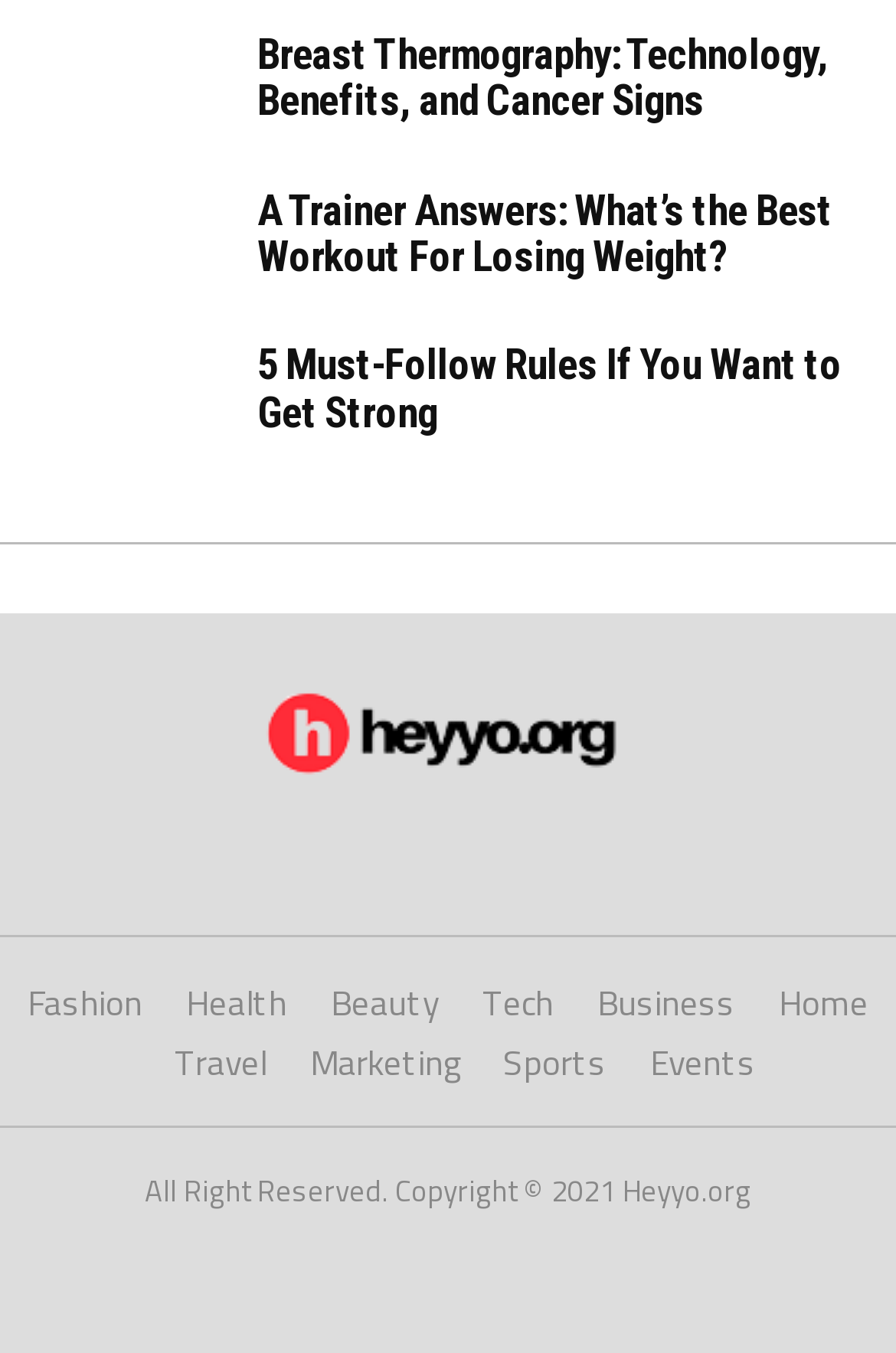Using the information shown in the image, answer the question with as much detail as possible: How many categories are listed at the bottom of the webpage?

At the bottom of the webpage, there are links to different categories, including Fashion, Health, Beauty, Tech, Business, Home, Travel, Marketing, and Sports. Therefore, there are 9 categories listed.